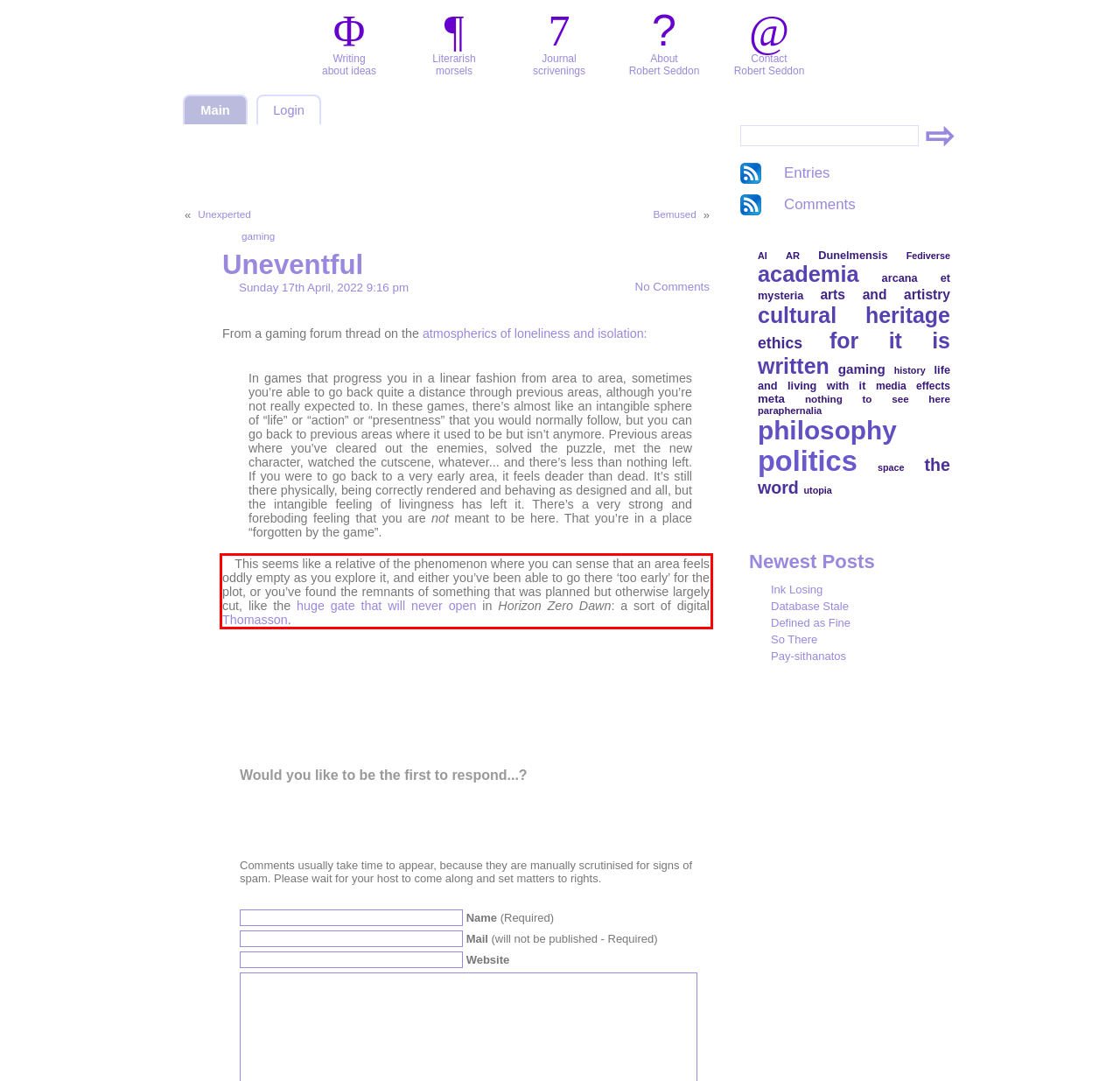With the provided screenshot of a webpage, locate the red bounding box and perform OCR to extract the text content inside it.

This seems like a relative of the phenomenon where you can sense that an area feels oddly empty as you explore it, and either you’ve been able to go there ‘too early’ for the plot, or you’ve found the remnants of something that was planned but otherwise largely cut, like the huge gate that will never open in Horizon Zero Dawn: a sort of digital Thomasson.